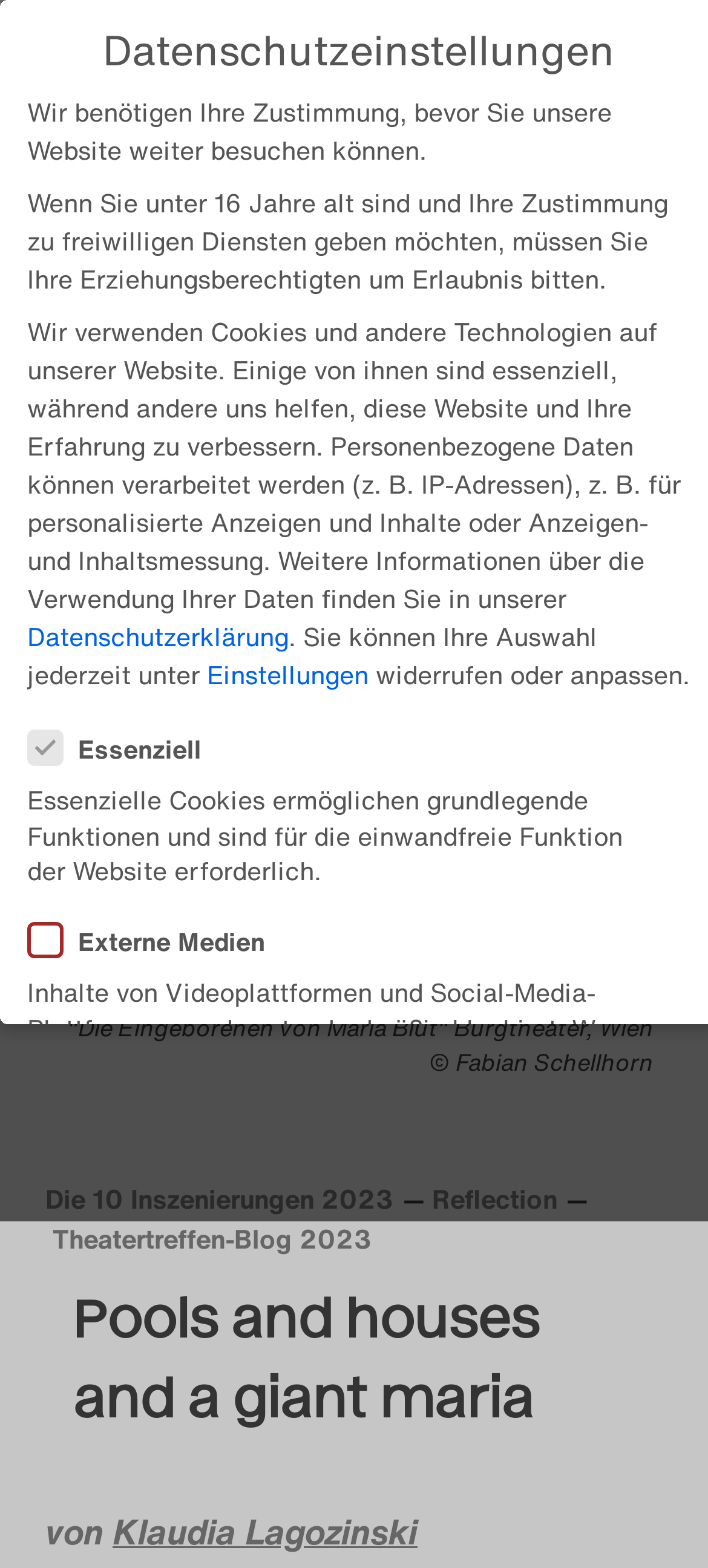Locate the bounding box coordinates of the area you need to click to fulfill this instruction: 'Open Instagram page'. The coordinates must be in the form of four float numbers ranging from 0 to 1: [left, top, right, bottom].

[0.333, 0.232, 0.666, 0.297]